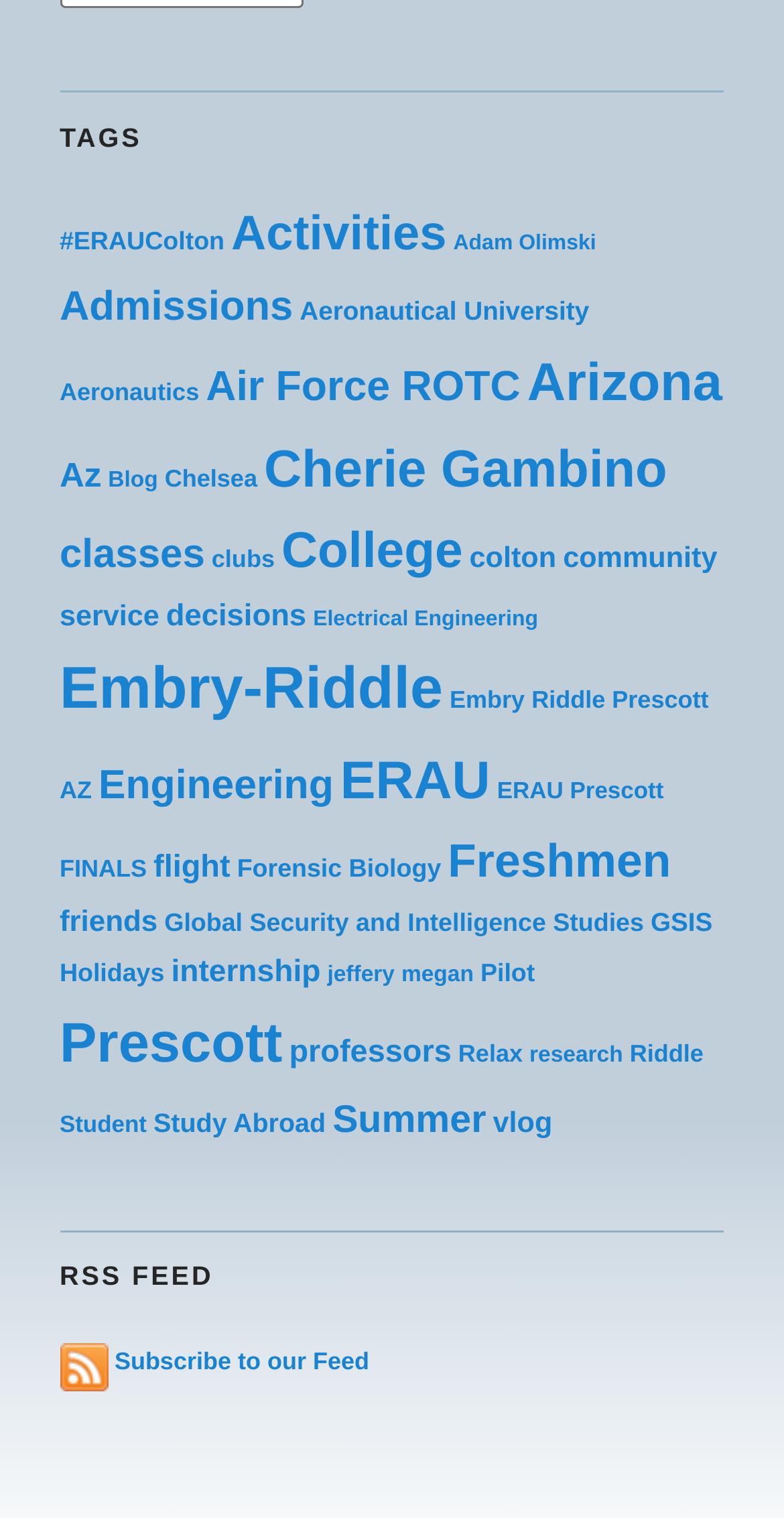Locate the bounding box coordinates of the item that should be clicked to fulfill the instruction: "Subscribe to the RSS feed".

[0.076, 0.887, 0.471, 0.906]